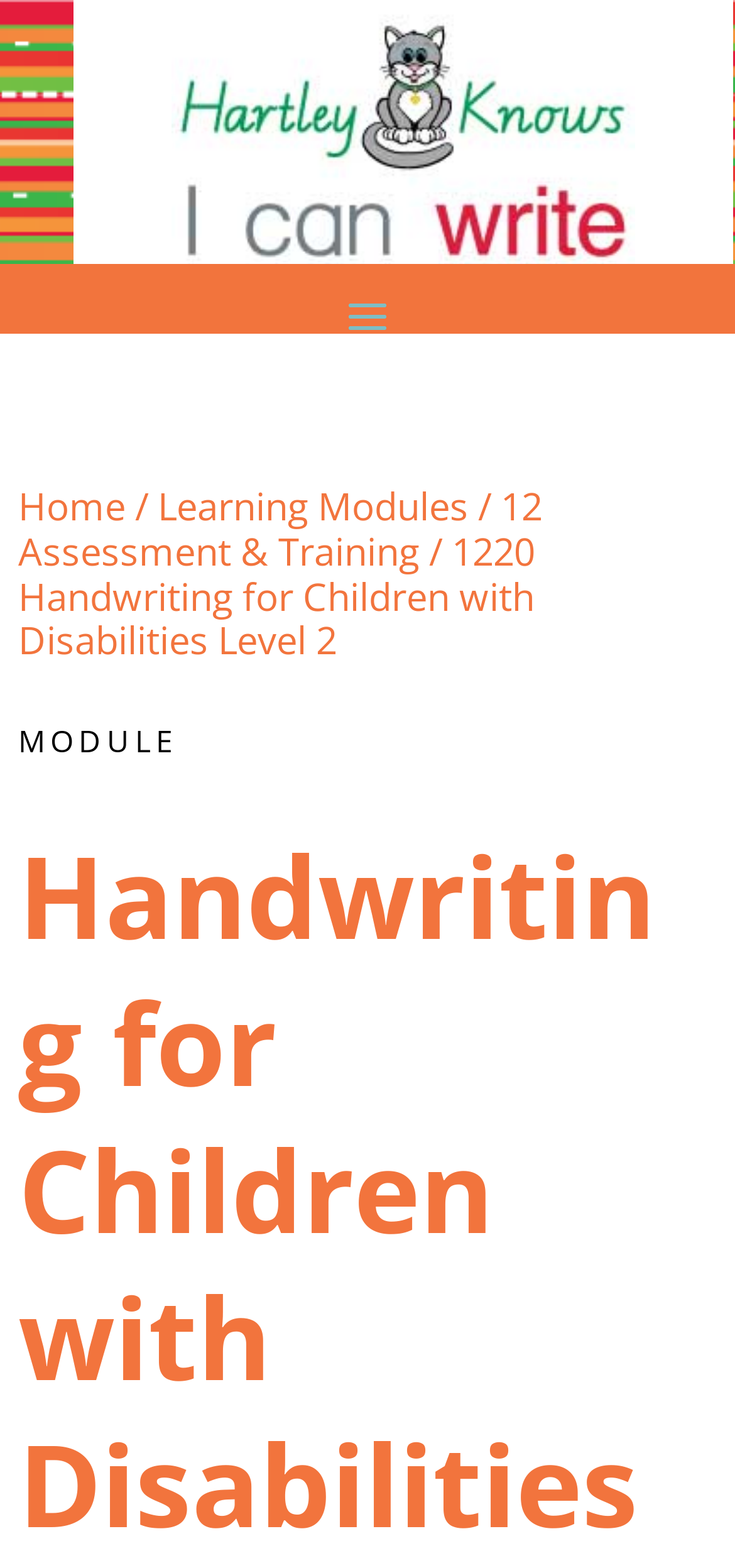Determine the bounding box for the UI element that matches this description: "12 Assessment & Training".

[0.025, 0.307, 0.738, 0.368]